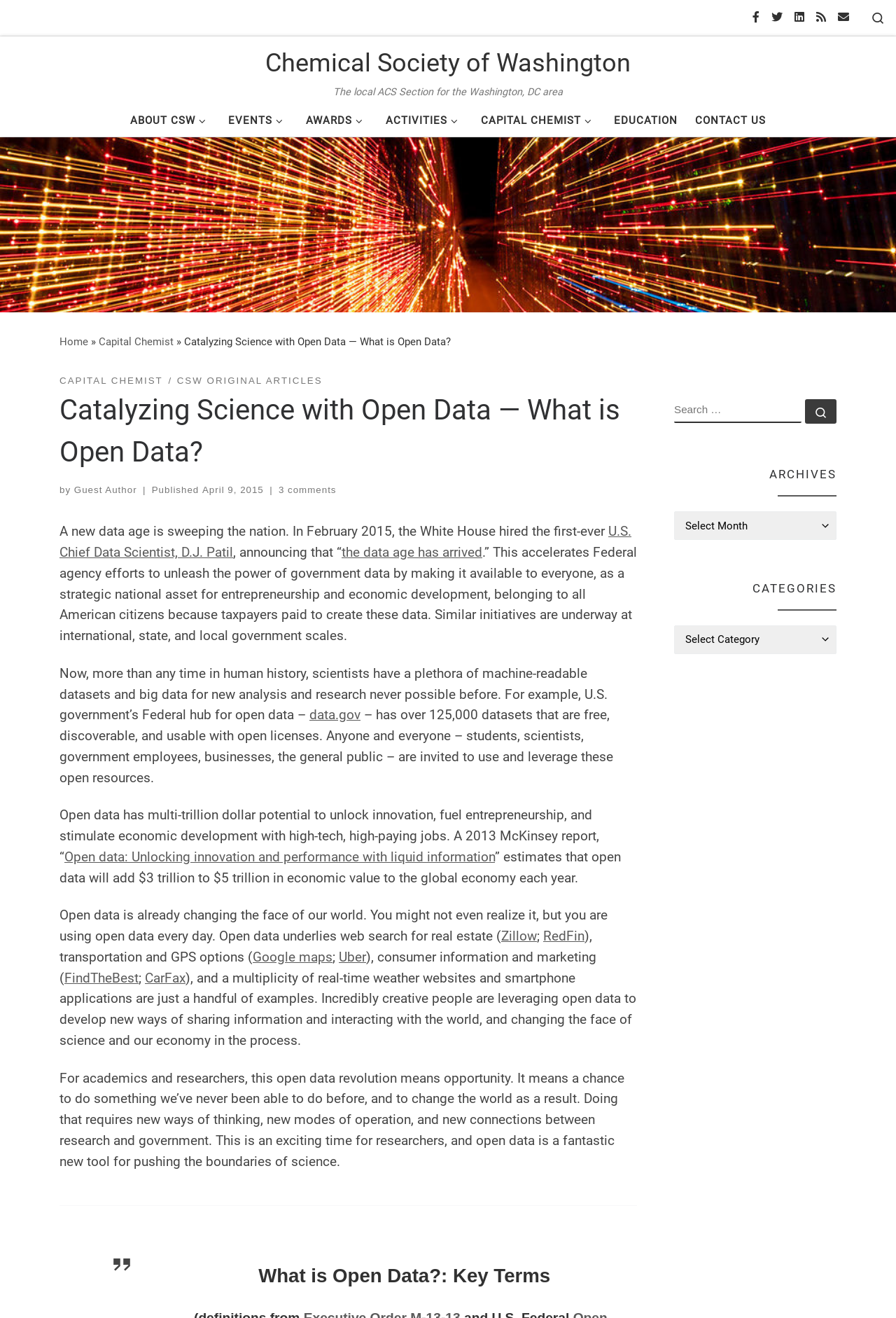What is the name of the local ACS Section?
Can you provide a detailed and comprehensive answer to the question?

I found the answer by looking at the static text element that says 'The local ACS Section for the Washington, DC area' and the link element that says 'Chemical Society of Washington'.